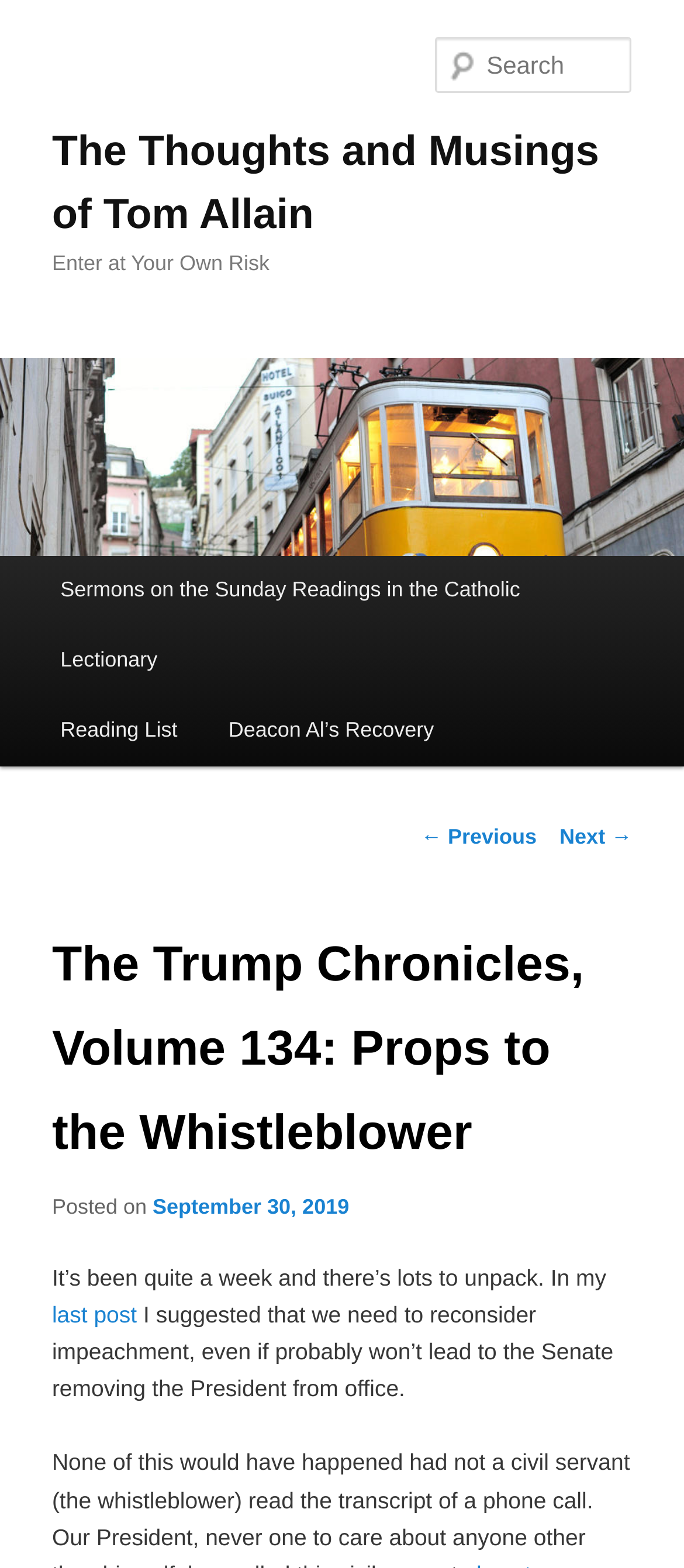Provide the bounding box coordinates of the UI element that matches the description: "parent_node: Search name="s" placeholder="Search"".

[0.637, 0.024, 0.924, 0.059]